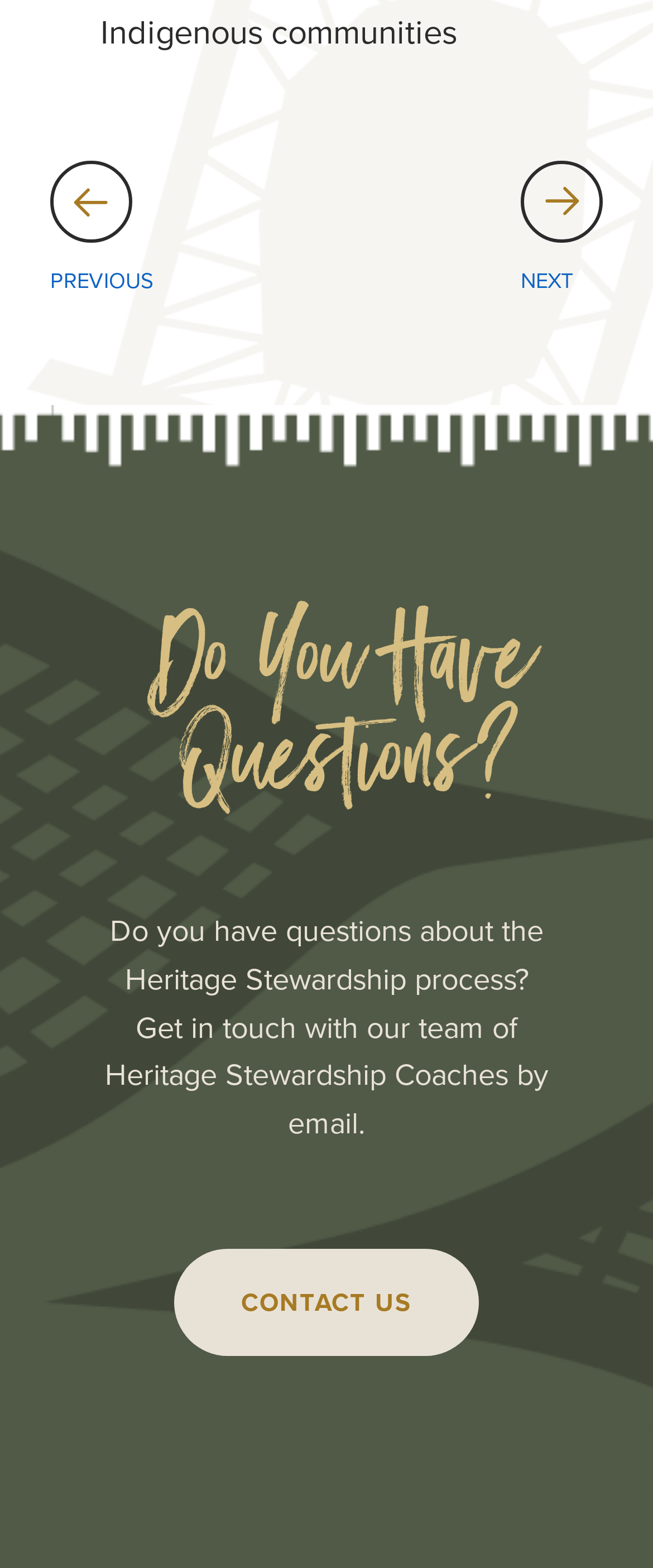What is the purpose of the 'CONTACT US' link?
Give a comprehensive and detailed explanation for the question.

The 'CONTACT US' link is located below the 'Do You Have Questions?' heading, which suggests that it is related to getting in touch with someone. The text above the link mentions getting in touch with the team of Heritage Stewardship Coaches by email, implying that the link is for contacting them.